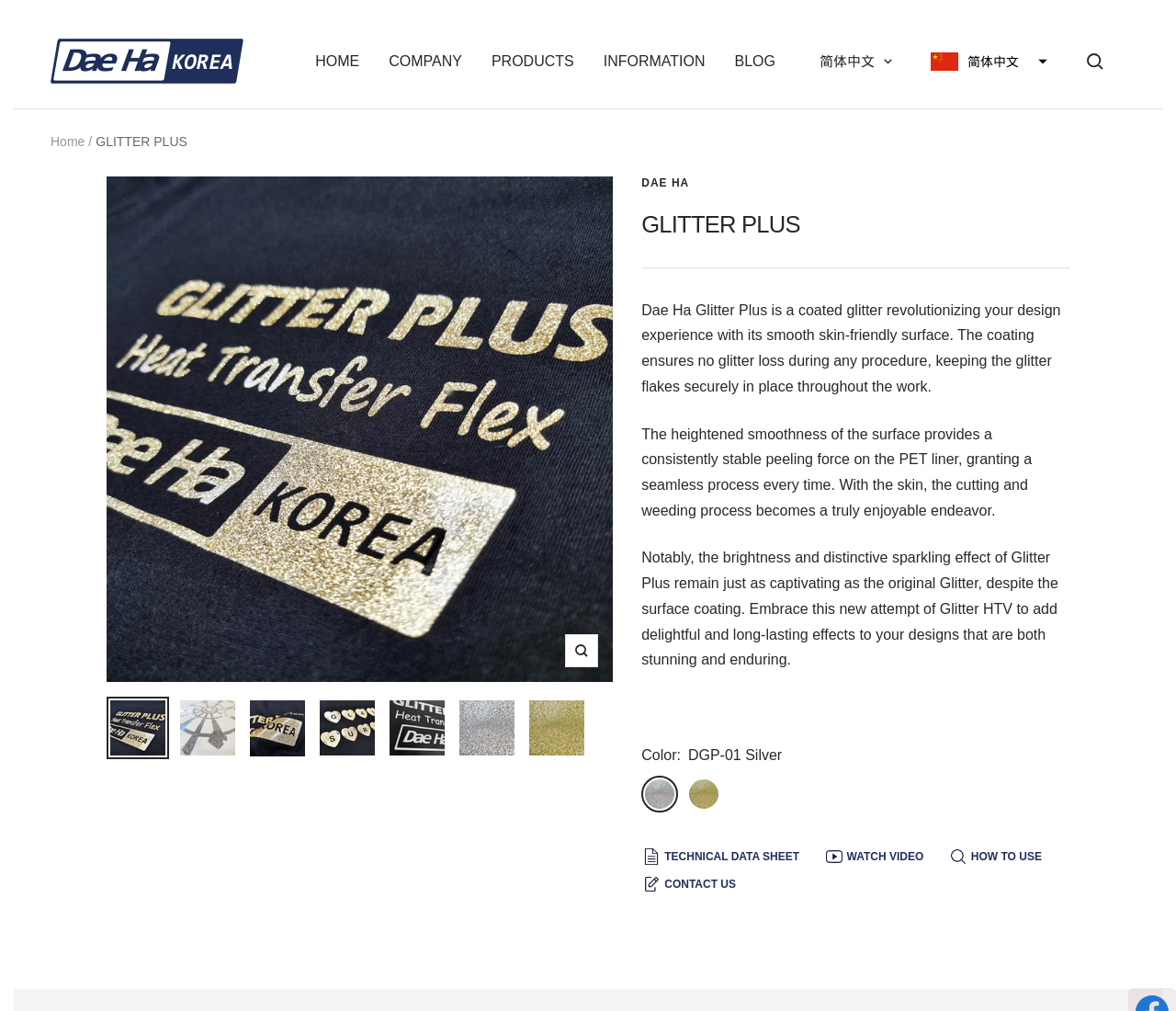Use the information in the screenshot to answer the question comprehensively: What is the name of the product?

The name of the product can be found in the heading element on the webpage, which is 'DAE HA GLITTER PLUS'. This is also mentioned in the static text element that describes the product.